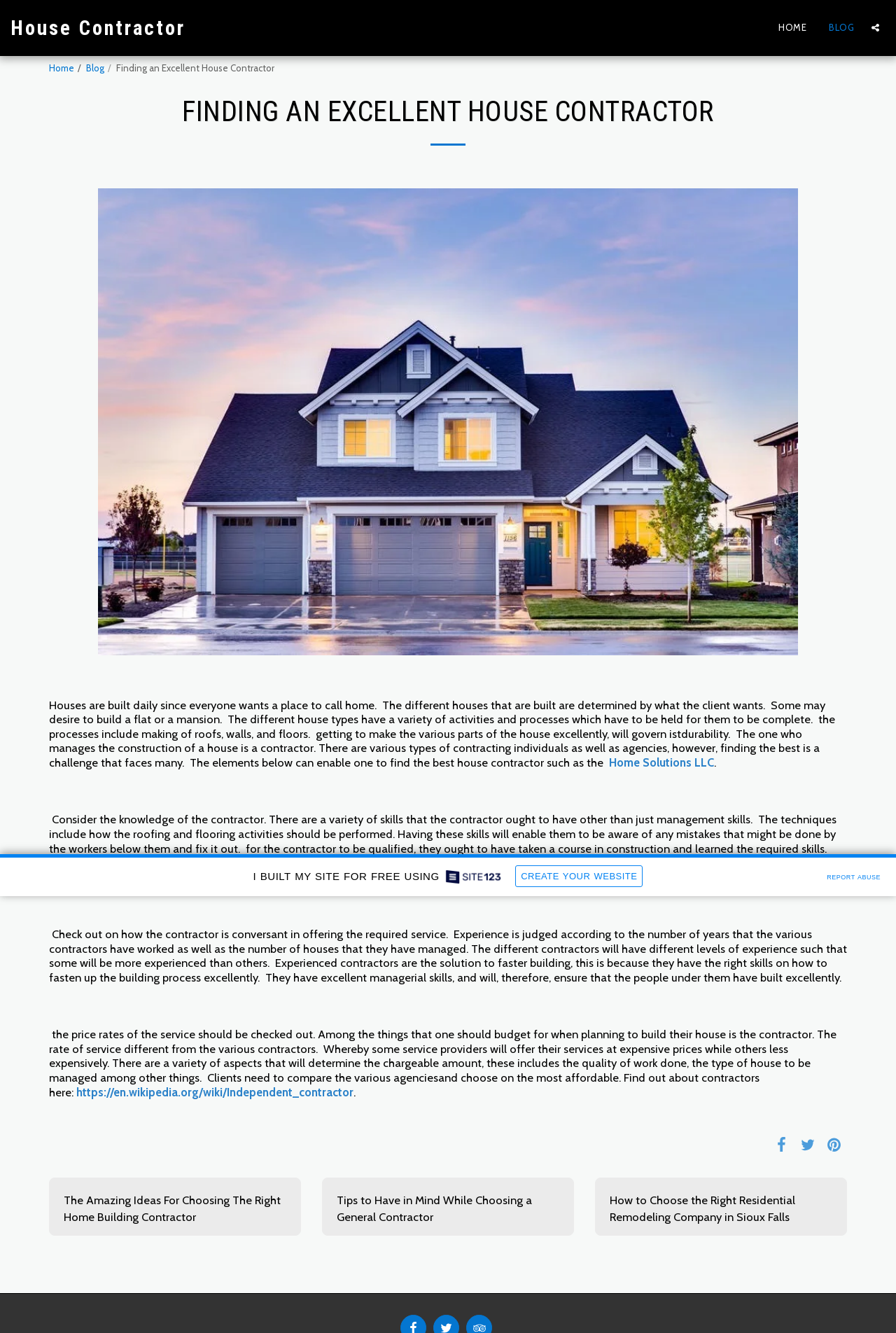Please identify the bounding box coordinates of the area that needs to be clicked to follow this instruction: "Report abuse".

[0.917, 0.651, 0.988, 0.663]